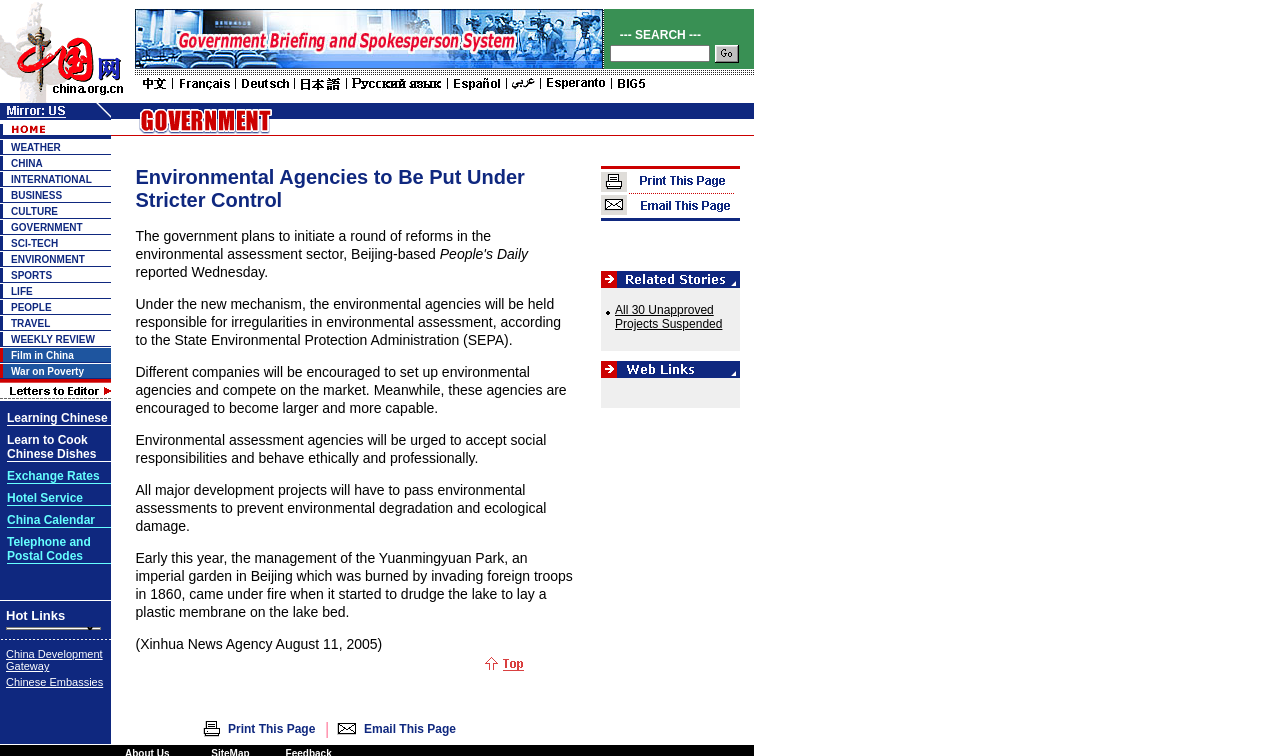Please locate the bounding box coordinates of the element's region that needs to be clicked to follow the instruction: "Click on the weather link". The bounding box coordinates should be provided as four float numbers between 0 and 1, i.e., [left, top, right, bottom].

[0.0, 0.14, 0.087, 0.163]